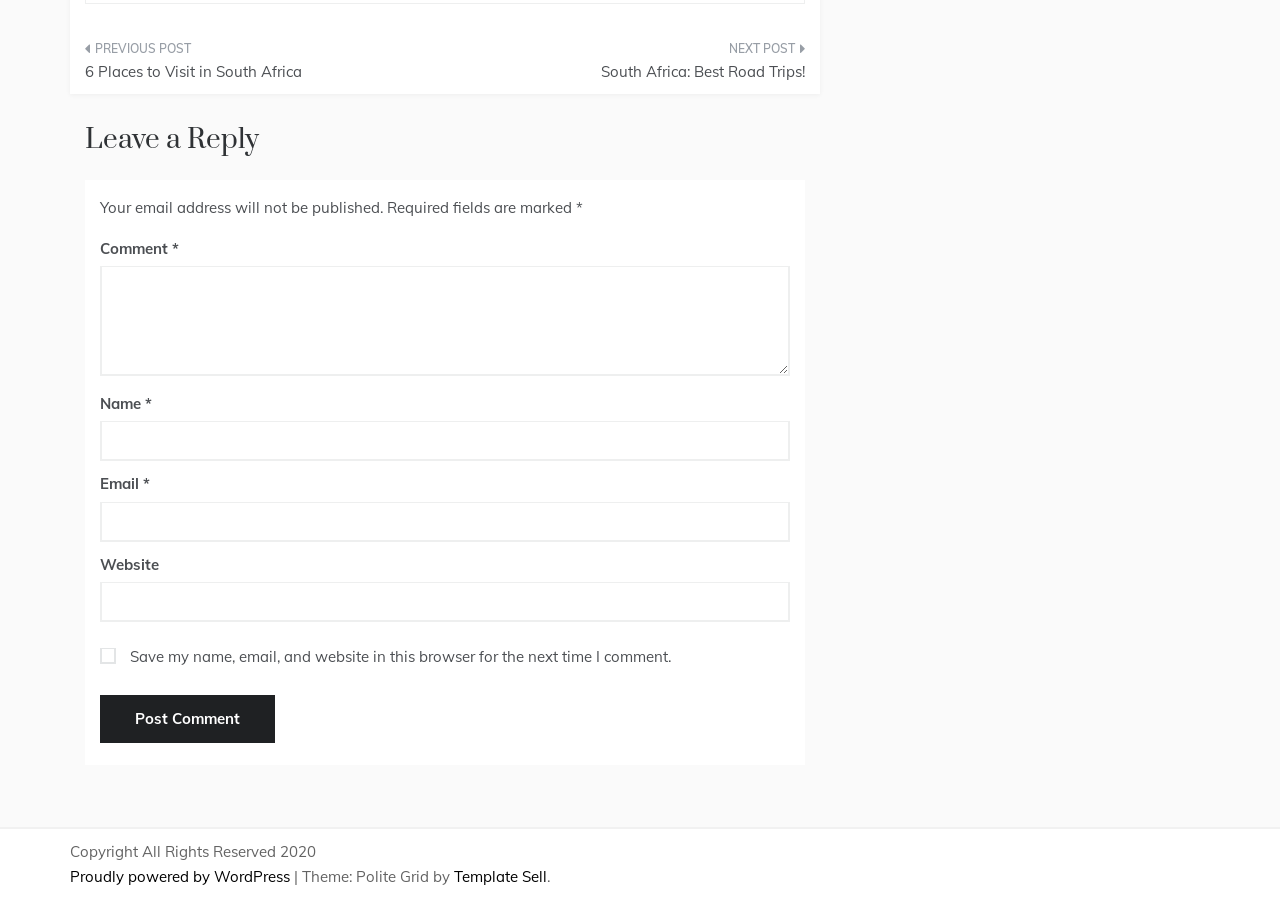Please specify the coordinates of the bounding box for the element that should be clicked to carry out this instruction: "Share via Facebook". The coordinates must be four float numbers between 0 and 1, formatted as [left, top, right, bottom].

None